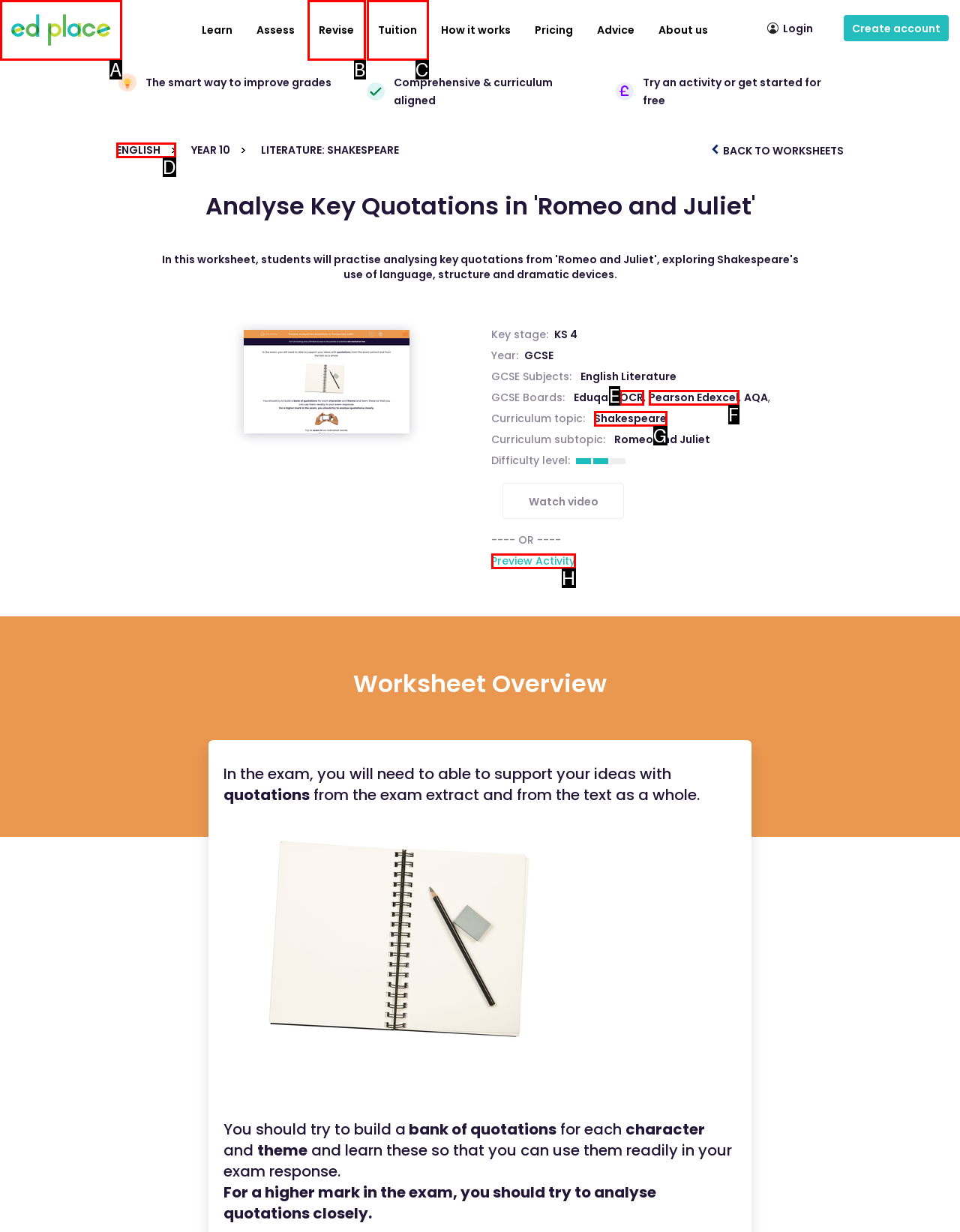Identify the HTML element that corresponds to the following description: Pearson Edexcel. Provide the letter of the correct option from the presented choices.

F